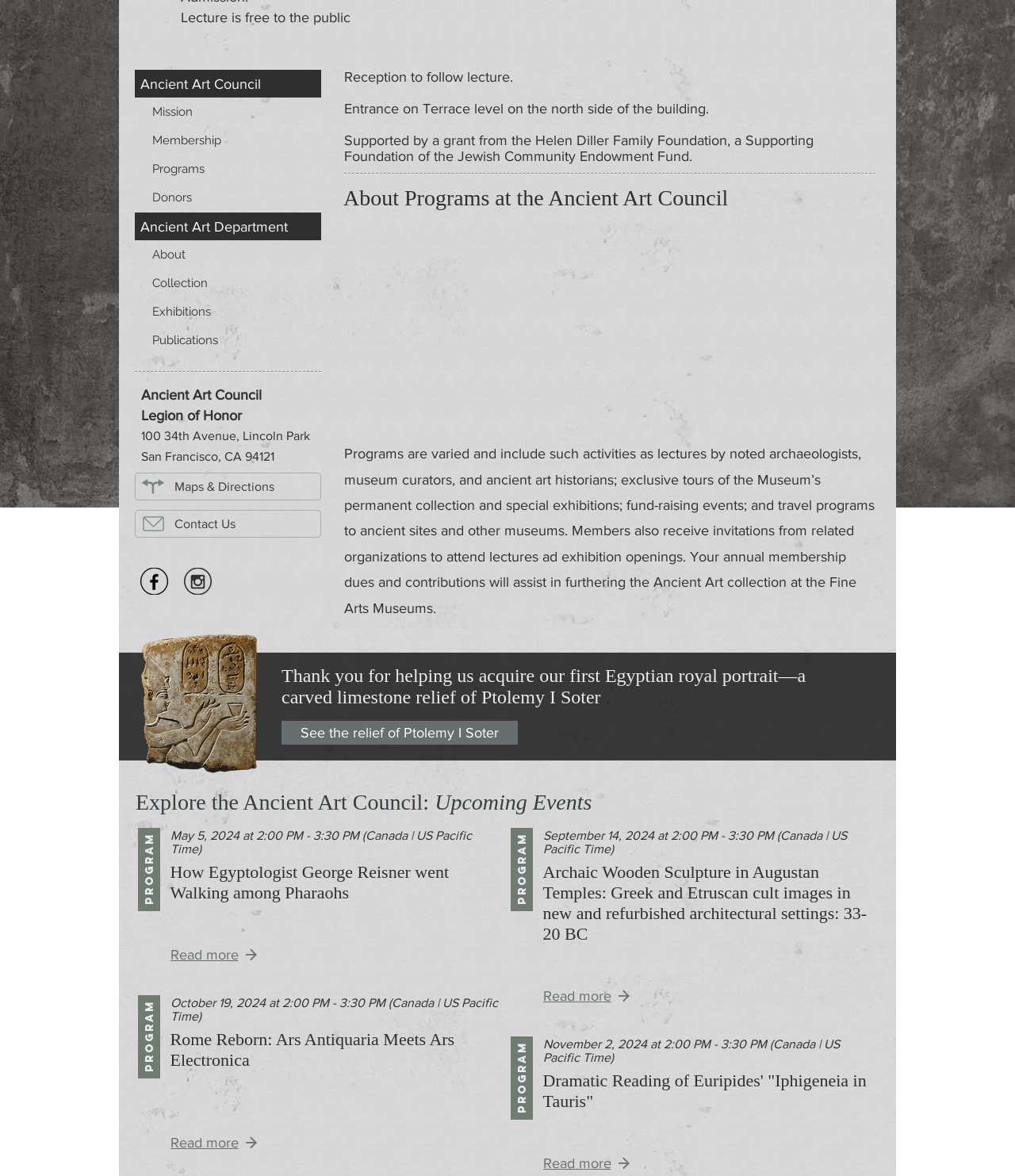Locate the bounding box of the UI element defined by this description: "Pinterest". The coordinates should be given as four float numbers between 0 and 1, formatted as [left, top, right, bottom].

None